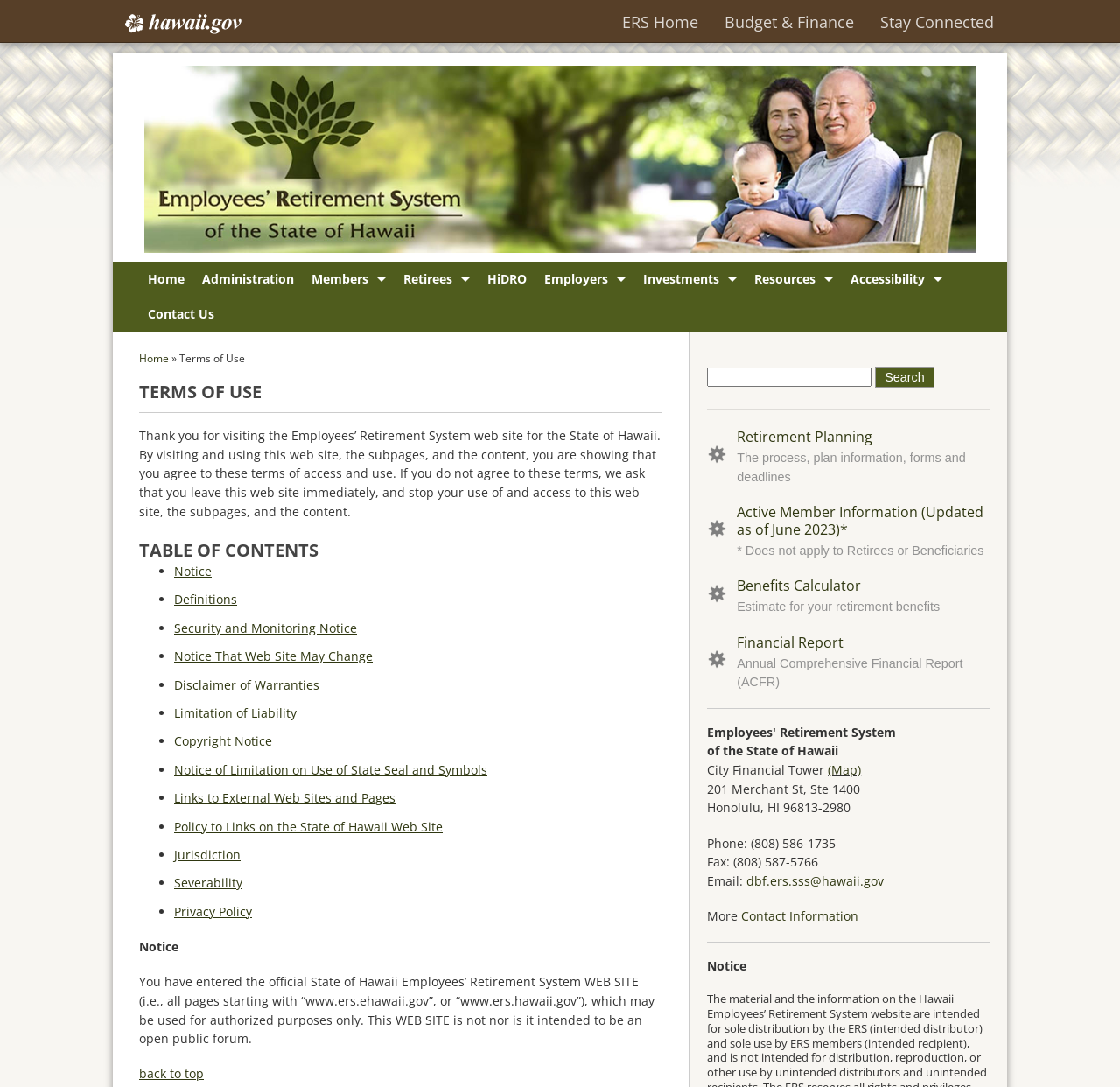How many links are there in the table of contents?
Based on the screenshot, give a detailed explanation to answer the question.

I counted the number of links in the table of contents section, which starts with the heading 'TABLE OF CONTENTS' [121]. There are 11 links, each preceded by a list marker, from 'Notice' [357] to 'Severability' [379].